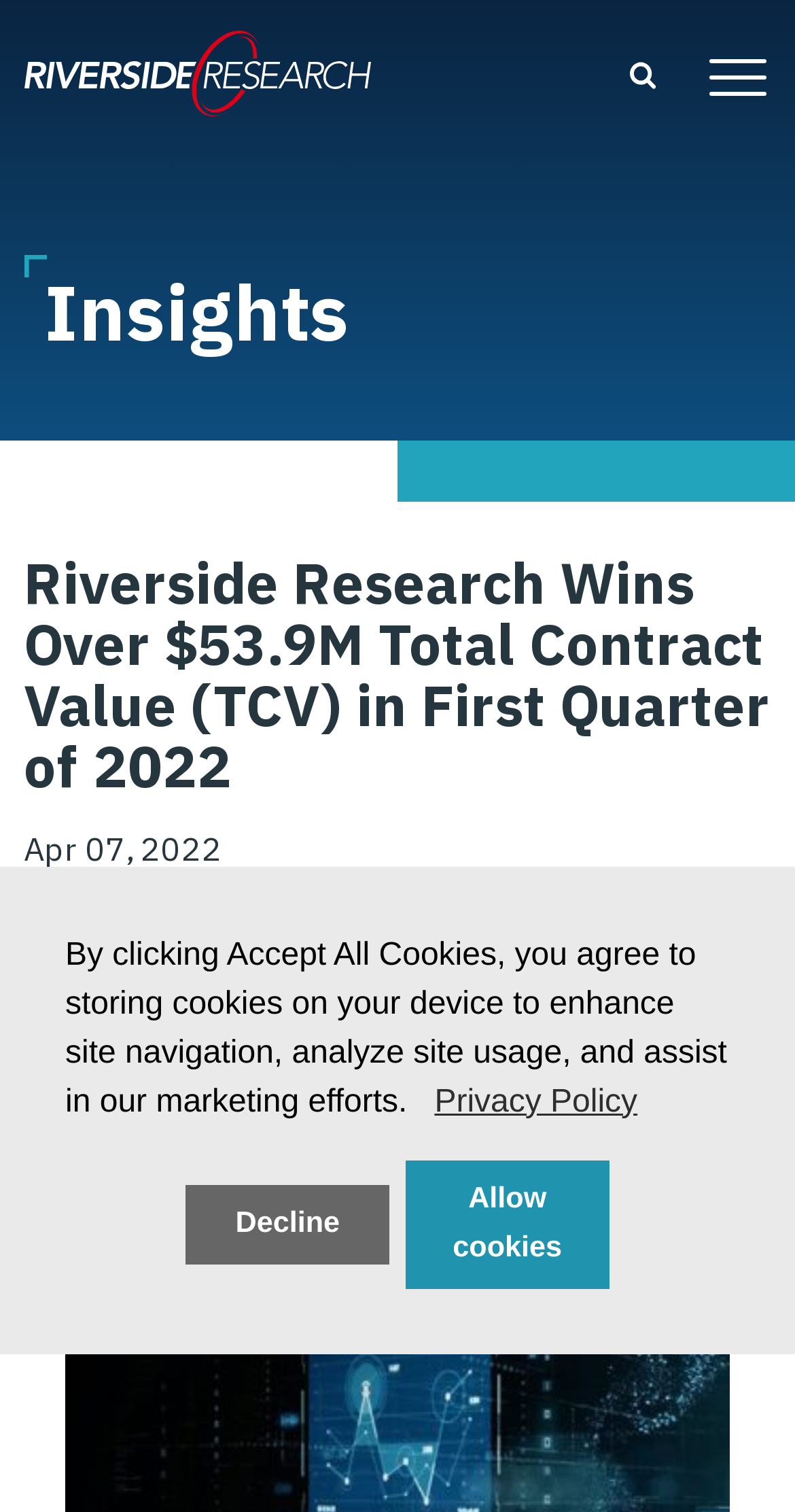Analyze and describe the webpage in a detailed narrative.

The webpage is about Riverside Research, a not-for-profit organization that advances research for the benefit of the US government. At the top of the page, there is a logo of Riverside Research, which is an image linked to the organization's homepage. 

Below the logo, there is a navigation section with a search icon on the right side. 

The main content of the page is divided into two sections. The first section is a heading titled "Insights" and the second section is a news article. The news article has a heading that reads "Riverside Research Wins Over $53.9M Total Contract Value (TCV) in First Quarter of 2022". The article is dated April 7, 2022, and provides a brief summary of the organization's contract wins in the first quarter of 2022.

At the bottom of the page, there is a cookie consent dialog with three buttons: "learn more about cookies", "deny cookies", and "allow cookies". The dialog also contains a description of how the organization uses cookies on its website.